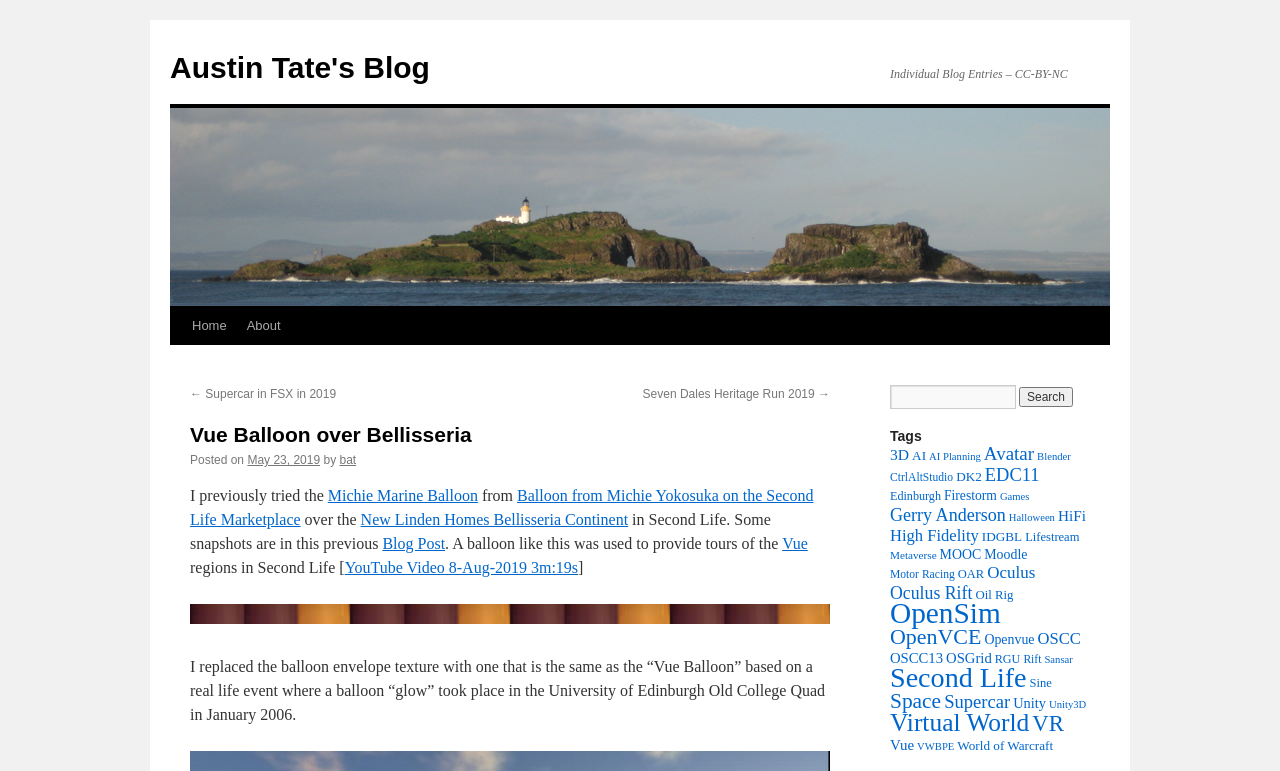Construct a thorough caption encompassing all aspects of the webpage.

The webpage is a blog post titled "Vue Balloon over Bellisseria" by Austin Tate. At the top, there is a header section with a link to the blog's home page and a search bar on the right side. Below the header, there is a navigation menu with links to "Home", "About", and previous and next blog posts.

The main content of the blog post is divided into several sections. The first section has a heading "Vue Balloon over Bellisseria" and a brief description of the post. Below this, there is a section with the post's metadata, including the date it was posted and the author.

The main body of the post consists of several paragraphs of text, with links to other related blog posts and external resources. The text describes the author's experience with a virtual balloon in Second Life and includes several screenshots.

On the right side of the page, there is a section with tags related to the post, including "3D", "AI", "Avatar", and many others. Each tag is a link to a page with other blog posts related to that topic.

At the bottom of the page, there is a footer section with a link to the blog's home page and a copyright notice.